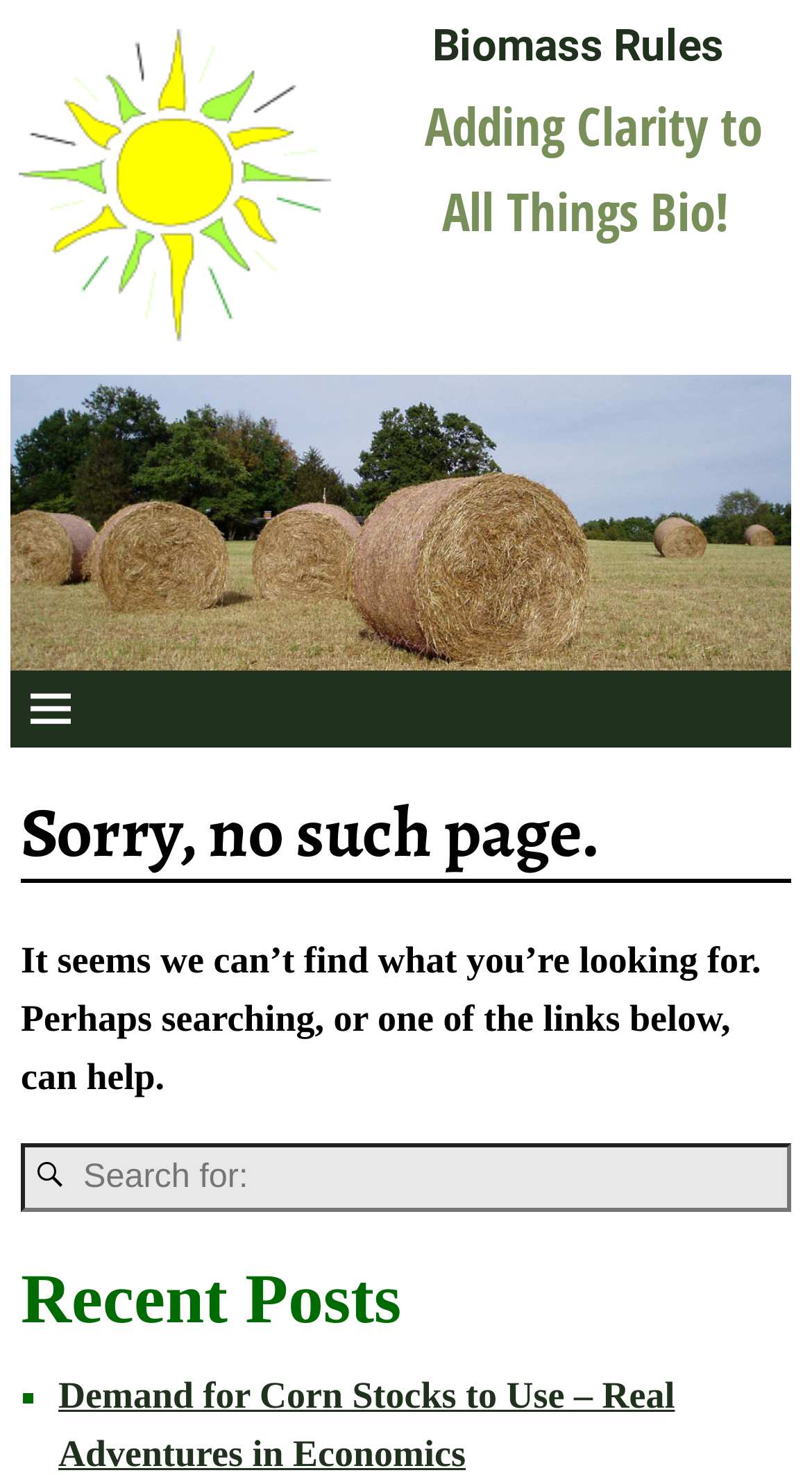Based on the provided description, "Biomass Rules", find the bounding box of the corresponding UI element in the screenshot.

[0.524, 0.014, 0.899, 0.048]